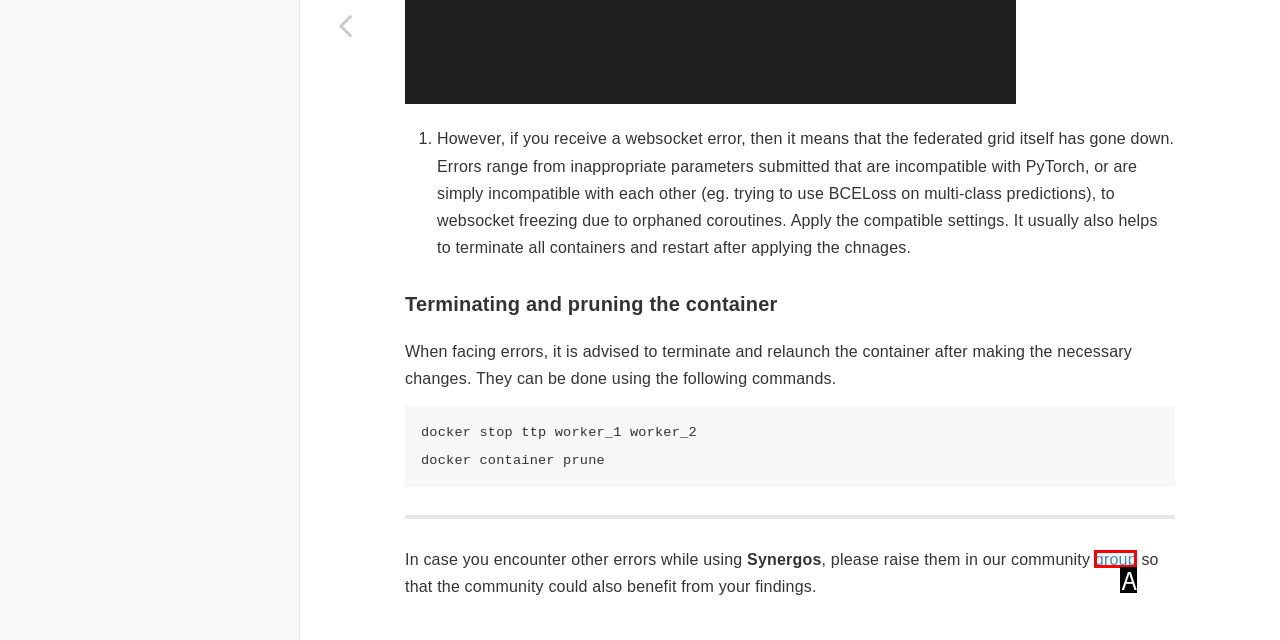From the description: group, select the HTML element that fits best. Reply with the letter of the appropriate option.

A